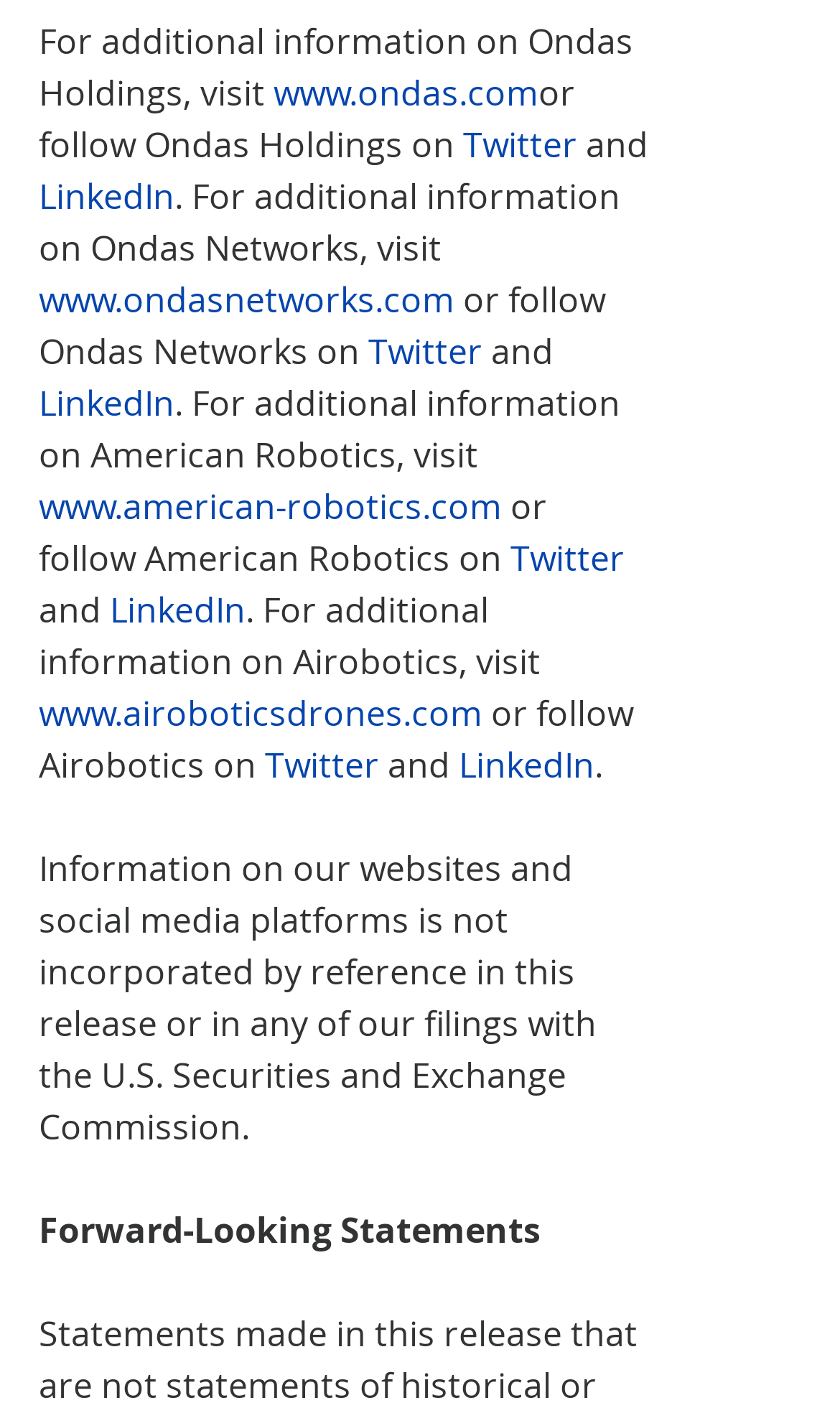How many social media platforms are mentioned for Ondas Networks?
Please describe in detail the information shown in the image to answer the question.

I counted the number of social media platforms mentioned for Ondas Networks by looking at the link elements with the text 'Twitter' and 'LinkedIn' which are children of the root element and are related to Ondas Networks.